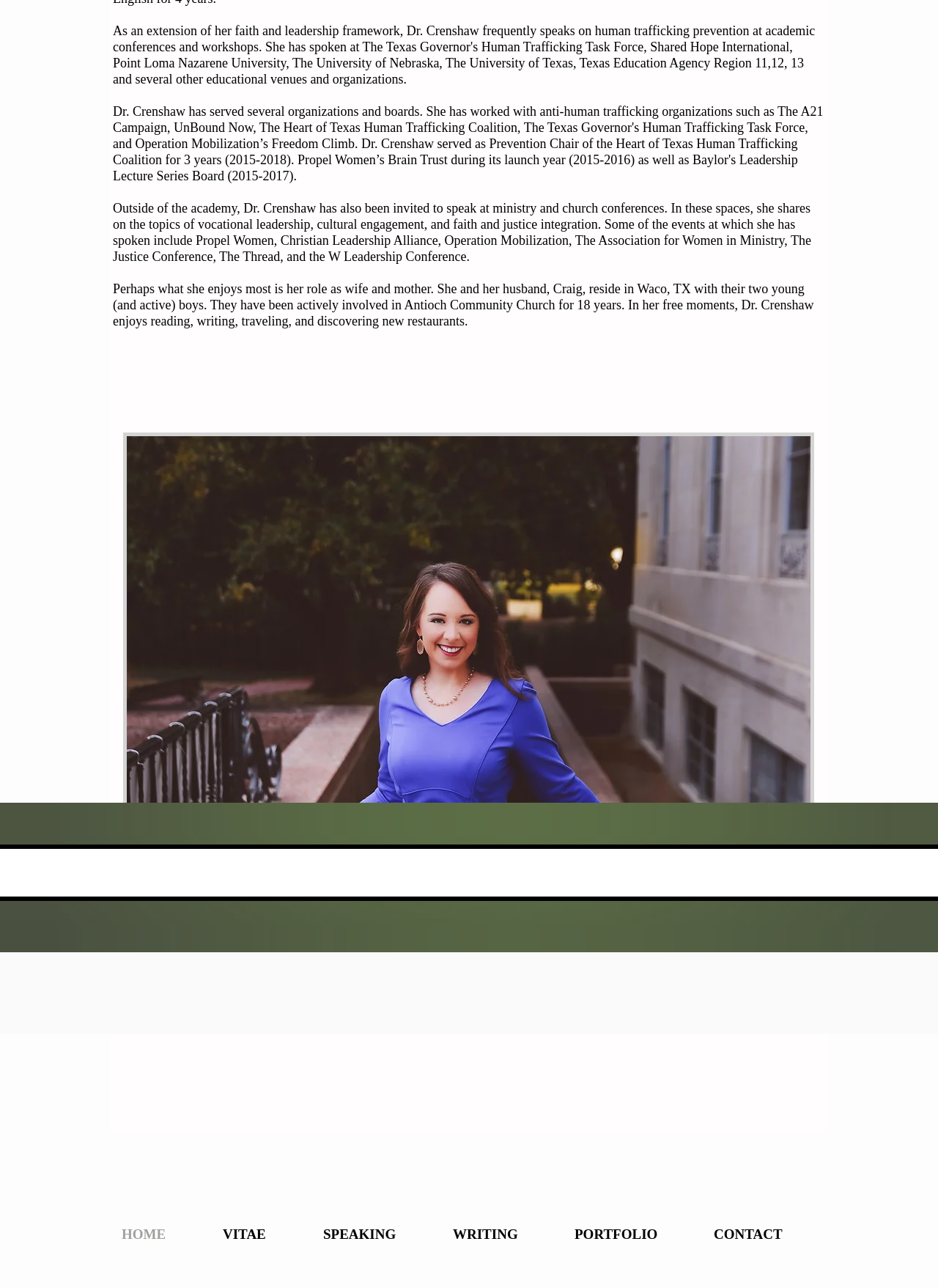What is the name of Dr. Crenshaw's husband?
Use the screenshot to answer the question with a single word or phrase.

Craig